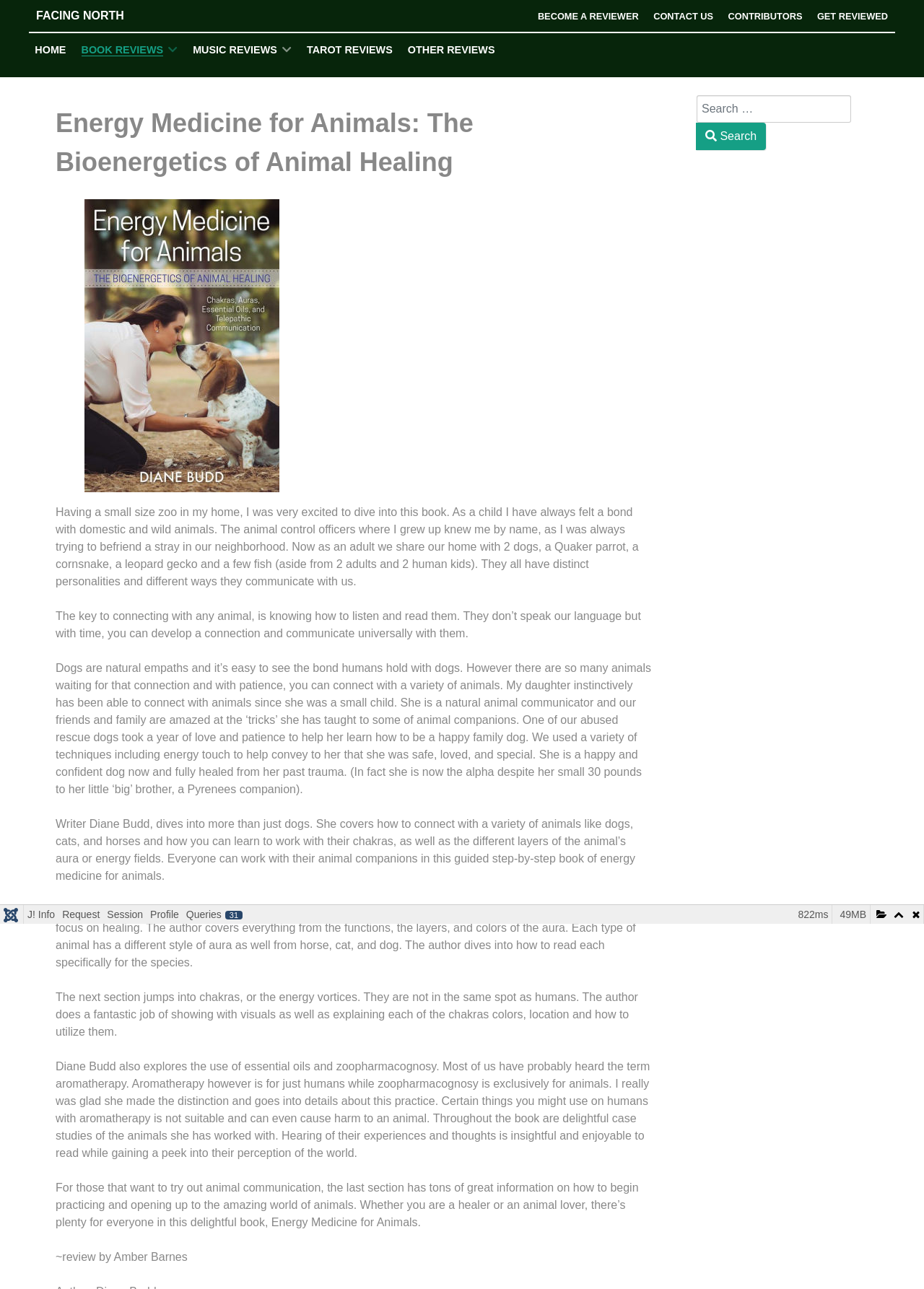Please find the bounding box coordinates of the element that needs to be clicked to perform the following instruction: "Go to Home page". The bounding box coordinates should be four float numbers between 0 and 1, represented as [left, top, right, bottom].

[0.032, 0.032, 0.077, 0.045]